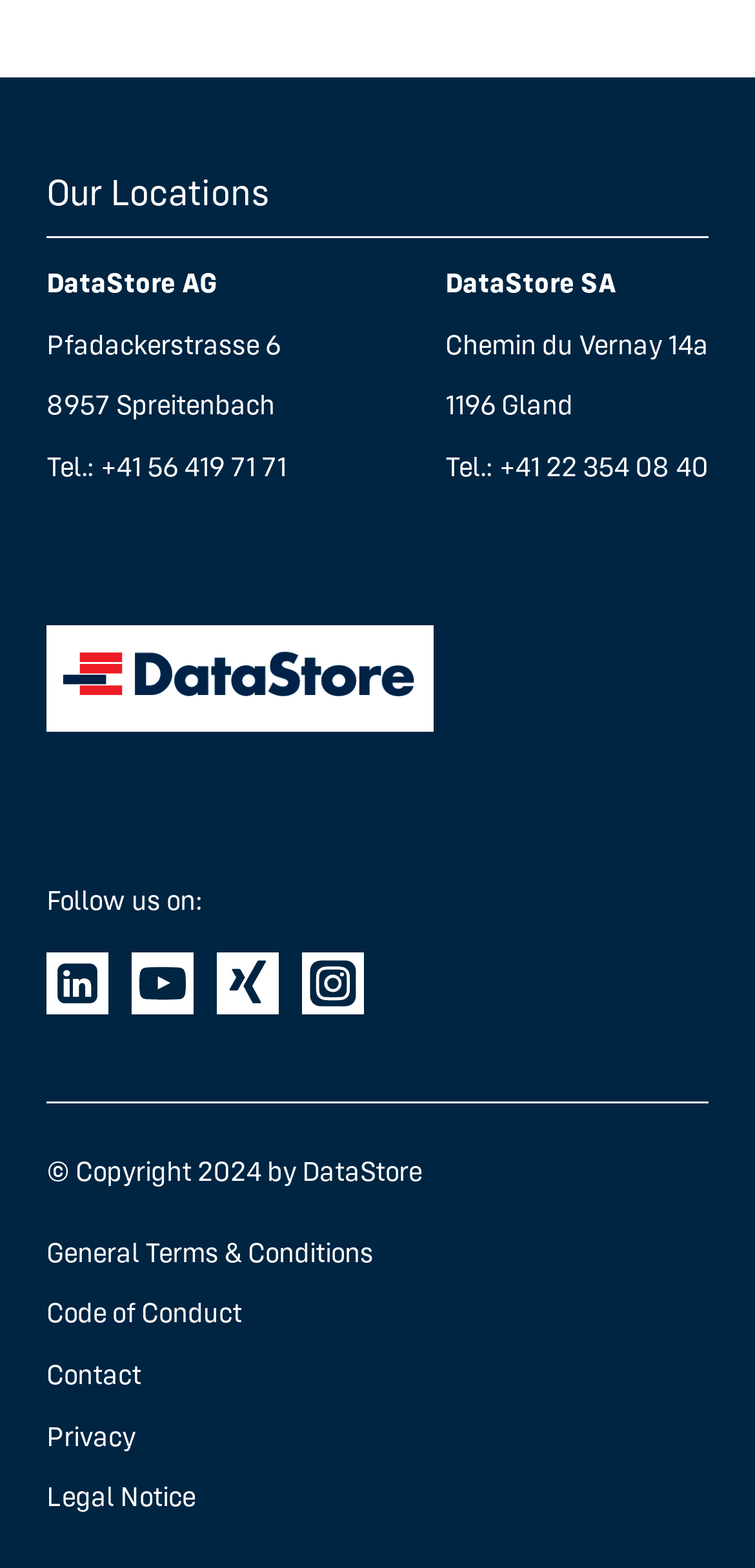Please identify the bounding box coordinates of the element I should click to complete this instruction: 'View our locations'. The coordinates should be given as four float numbers between 0 and 1, like this: [left, top, right, bottom].

[0.062, 0.105, 0.938, 0.152]